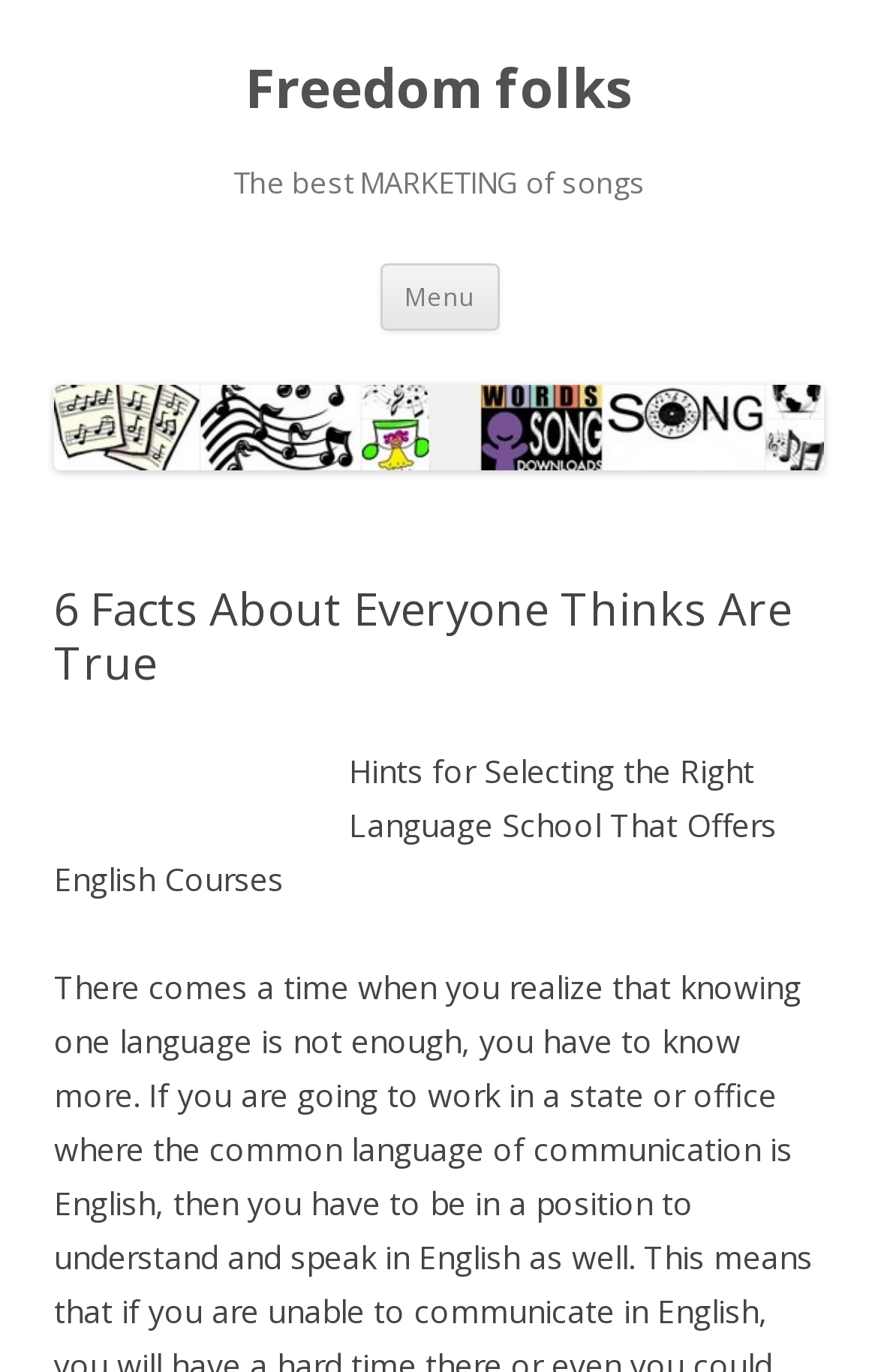Find the bounding box of the element with the following description: "alt="site123-image-icon system-svg-icons linkedin-square"". The coordinates must be four float numbers between 0 and 1, formatted as [left, top, right, bottom].

None